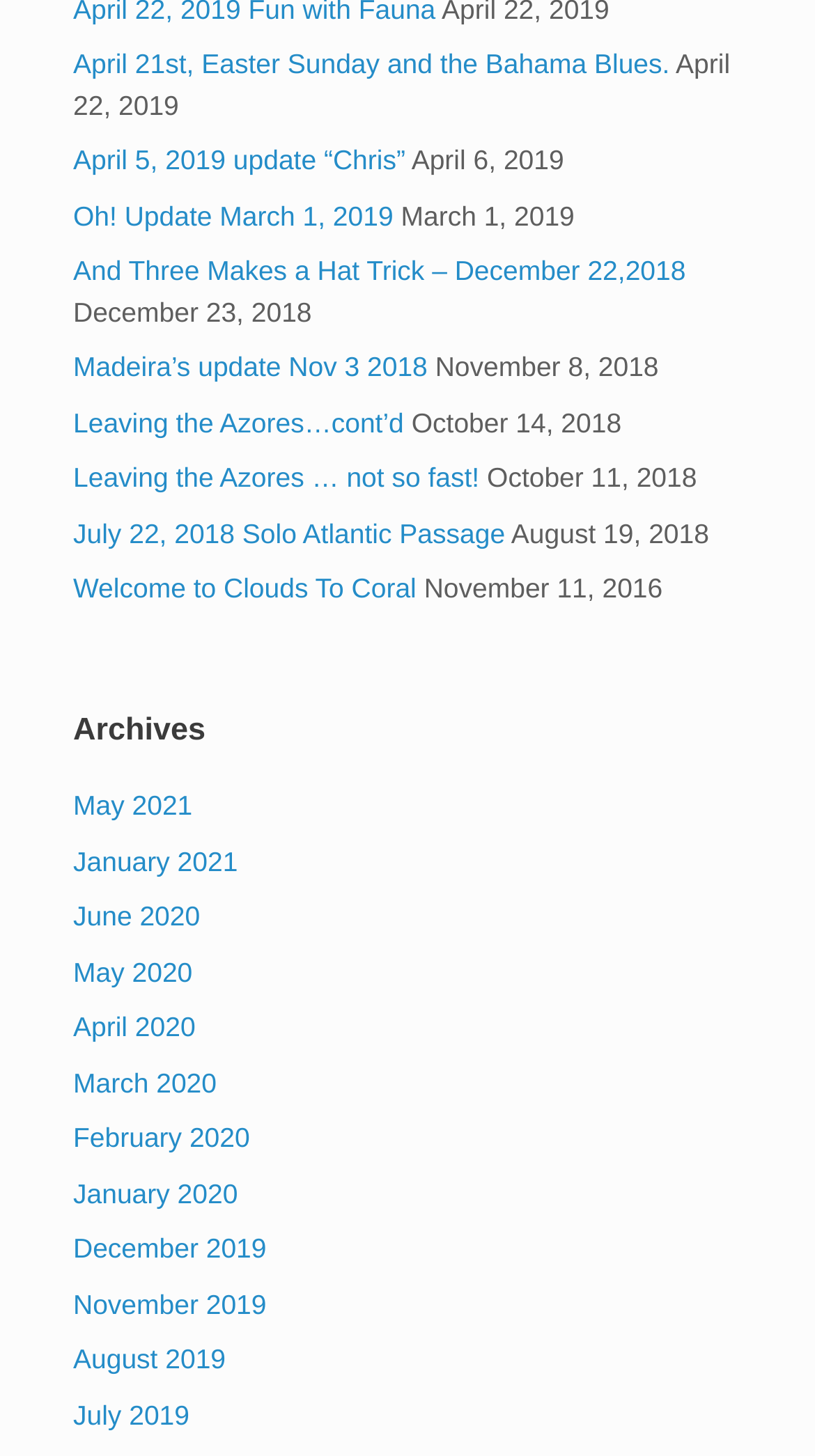Determine the bounding box for the described HTML element: "Oh! Update March 1, 2019". Ensure the coordinates are four float numbers between 0 and 1 in the format [left, top, right, bottom].

[0.09, 0.137, 0.483, 0.159]